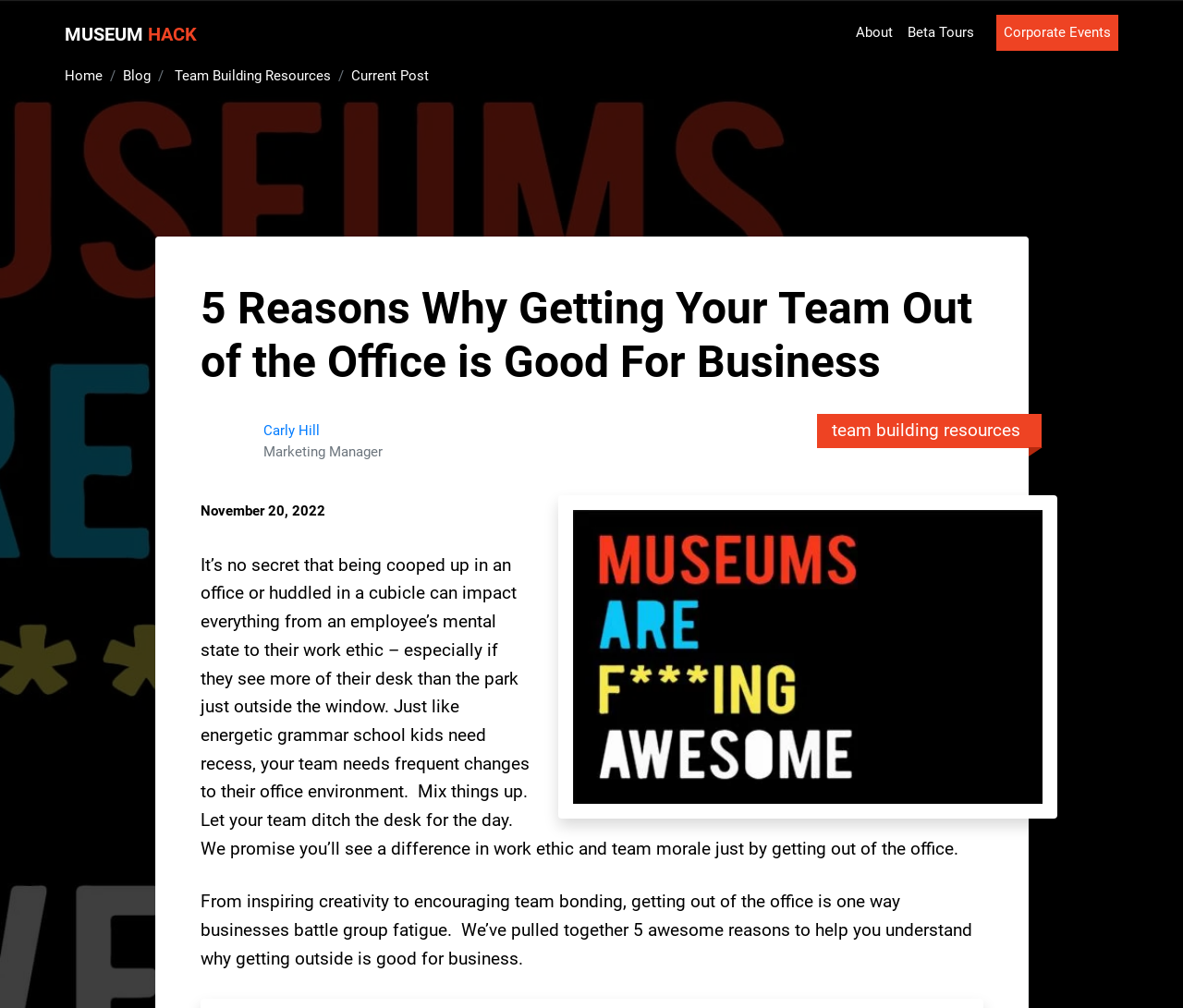Pinpoint the bounding box coordinates of the area that should be clicked to complete the following instruction: "Read the blog post by 'Carly Hill'". The coordinates must be given as four float numbers between 0 and 1, i.e., [left, top, right, bottom].

[0.222, 0.419, 0.27, 0.436]